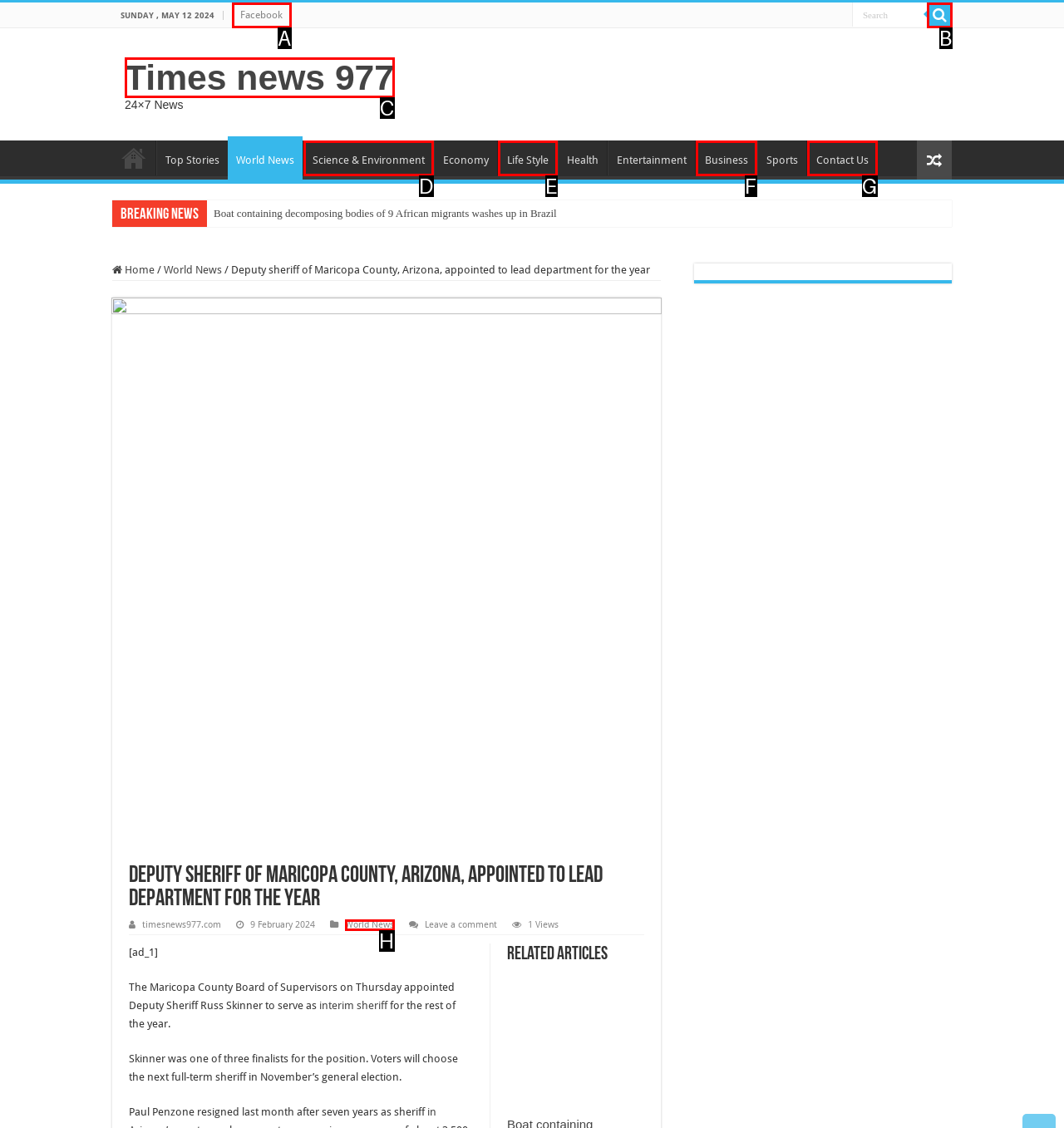Based on the description Facebook, identify the most suitable HTML element from the options. Provide your answer as the corresponding letter.

A